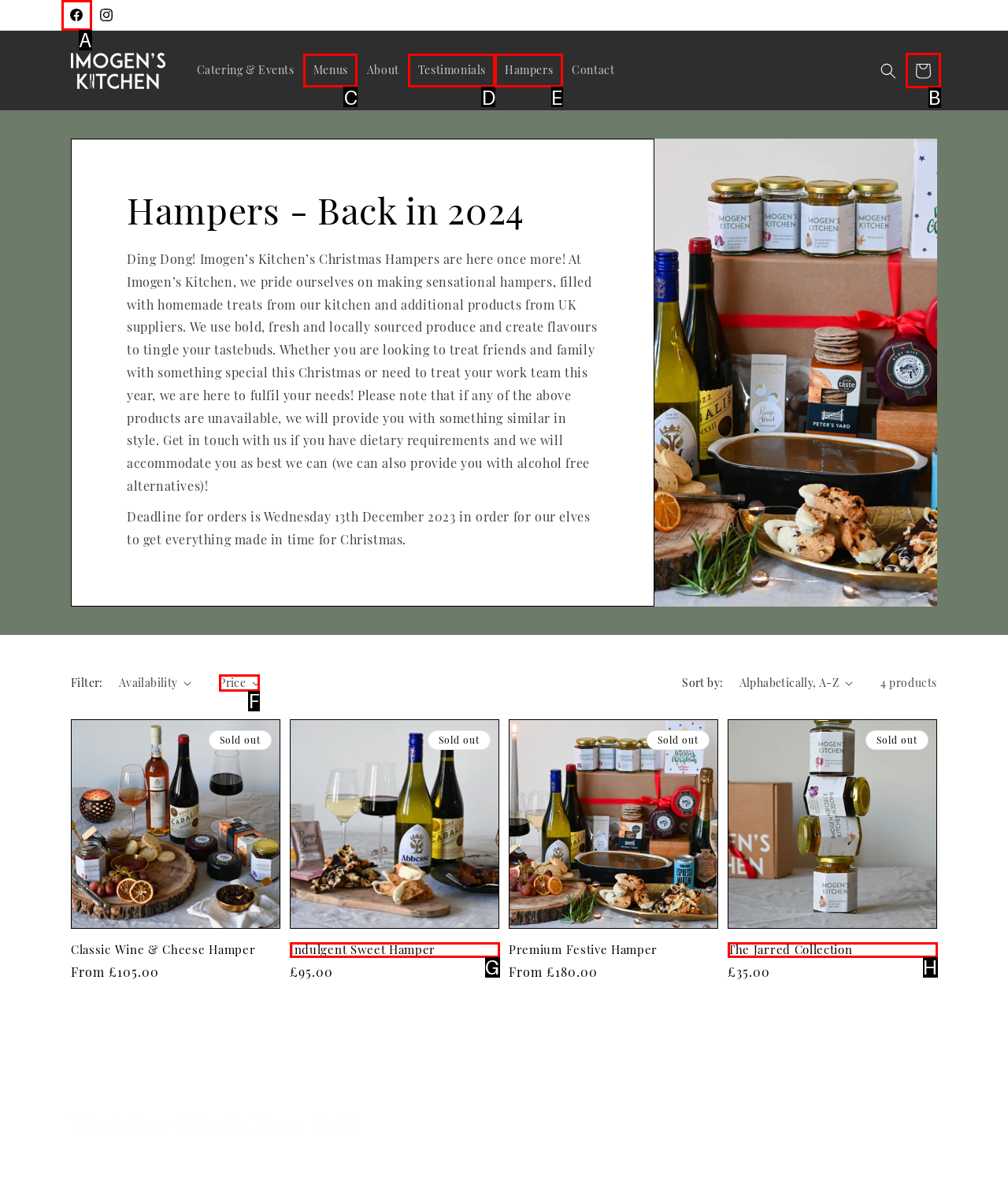Tell me which UI element to click to fulfill the given task: View Imogen's Kitchen on Facebook. Respond with the letter of the correct option directly.

A